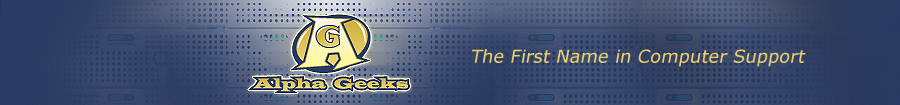Please answer the following question using a single word or phrase: 
What is the aesthetic of the overall design?

Sleek and modern